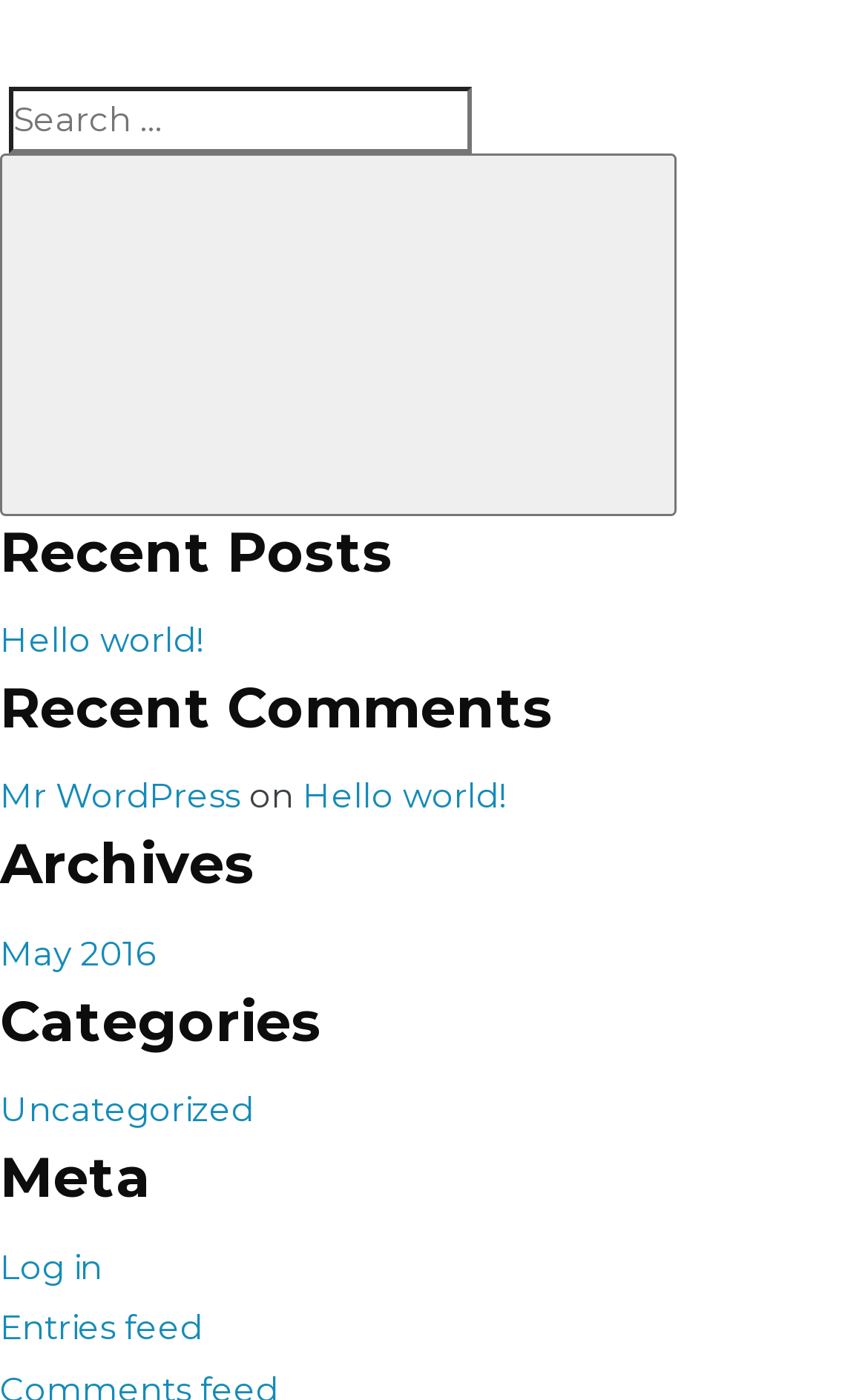Please provide a detailed answer to the question below by examining the image:
What is the category of the post 'Hello world!'?

The link 'Hello world!' is listed under 'Recent Posts' and also appears under 'Recent Comments' with the text 'on' and another link 'Hello world!'. This suggests that the post 'Hello world!' belongs to the category 'Uncategorized', which is listed under the 'Categories' section.